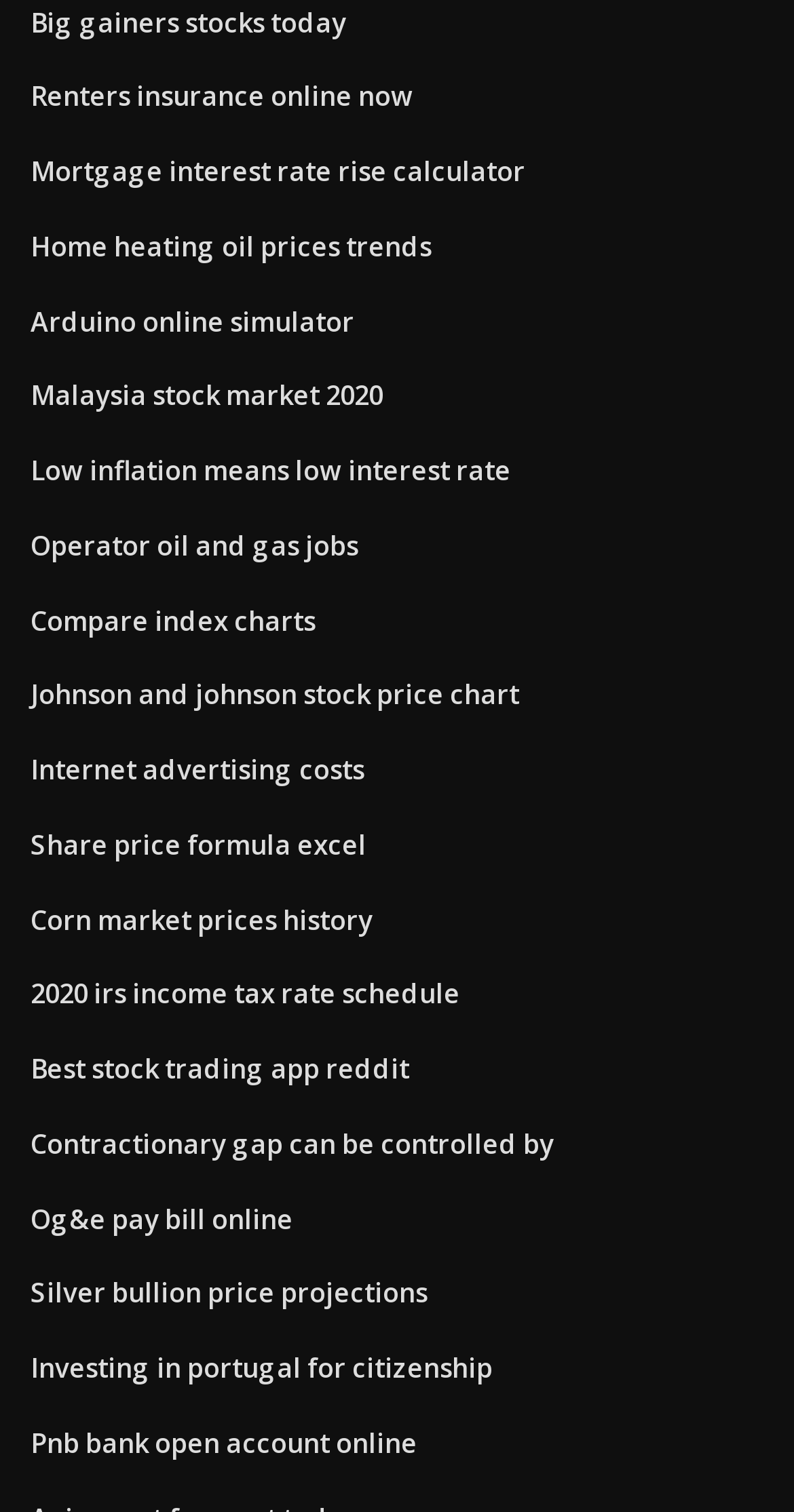Use a single word or phrase to answer the following:
How many links are on this webpage?

36